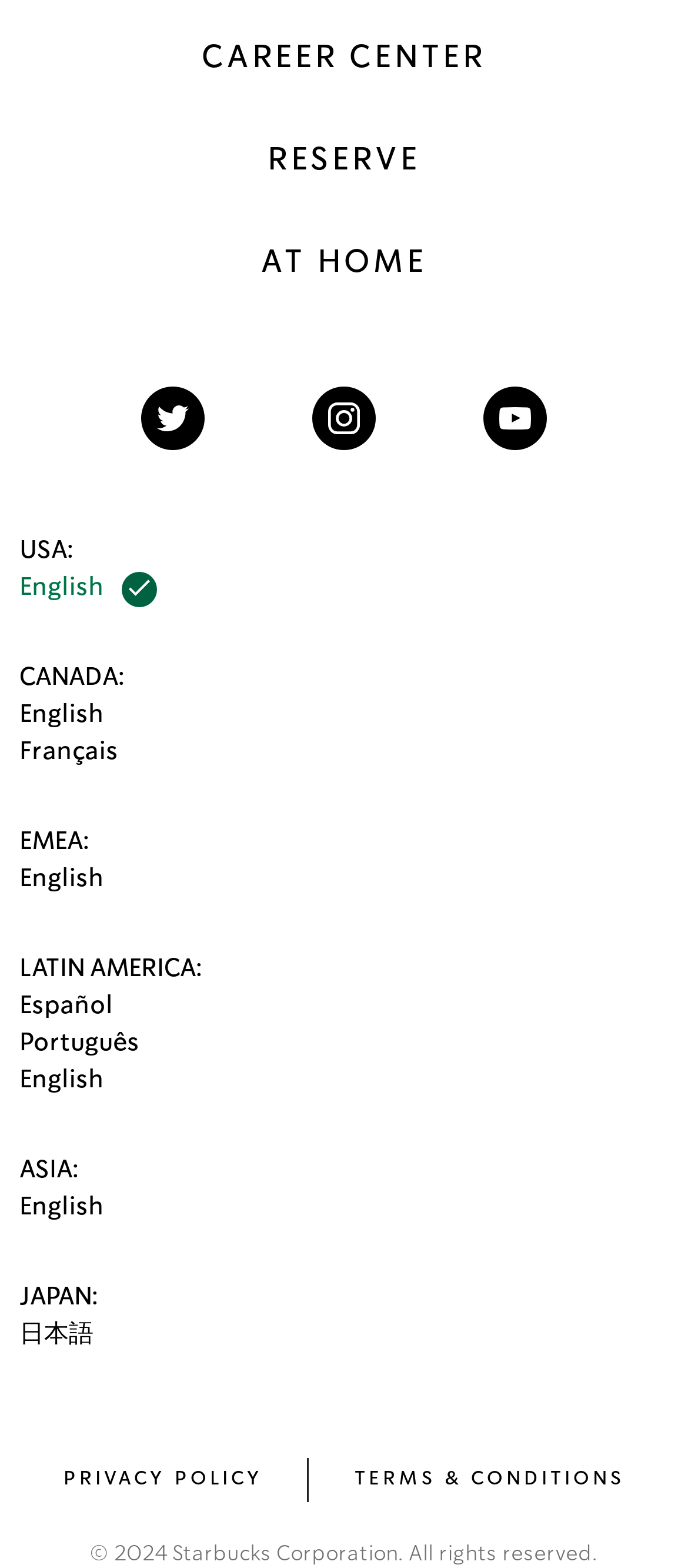Provide a short answer using a single word or phrase for the following question: 
What is the company's copyright year?

2024